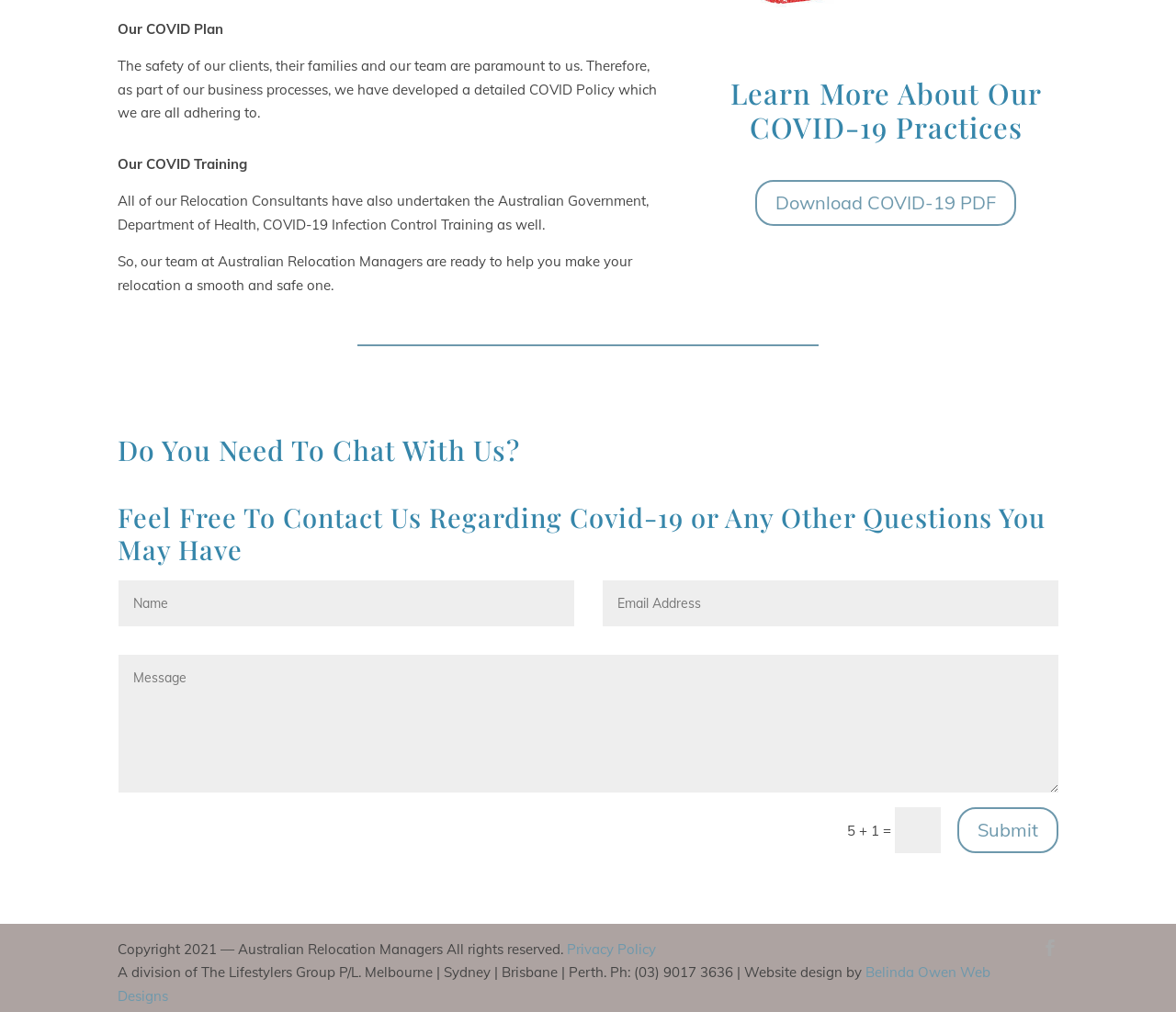Please identify the bounding box coordinates of the area that needs to be clicked to follow this instruction: "Download COVID-19 PDF".

[0.642, 0.178, 0.864, 0.223]